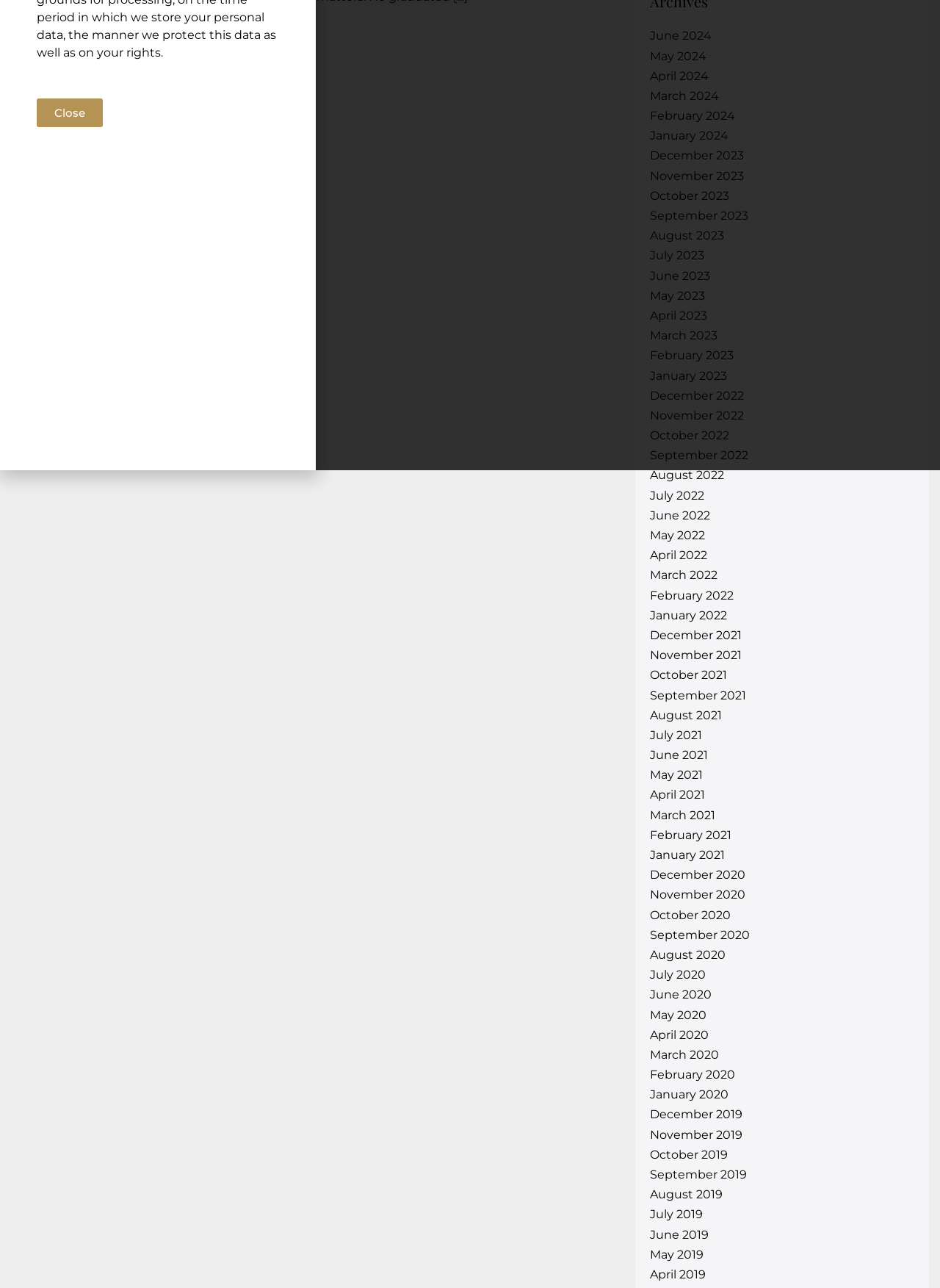Identify the bounding box coordinates for the UI element described as: "Close".

[0.039, 0.077, 0.109, 0.099]